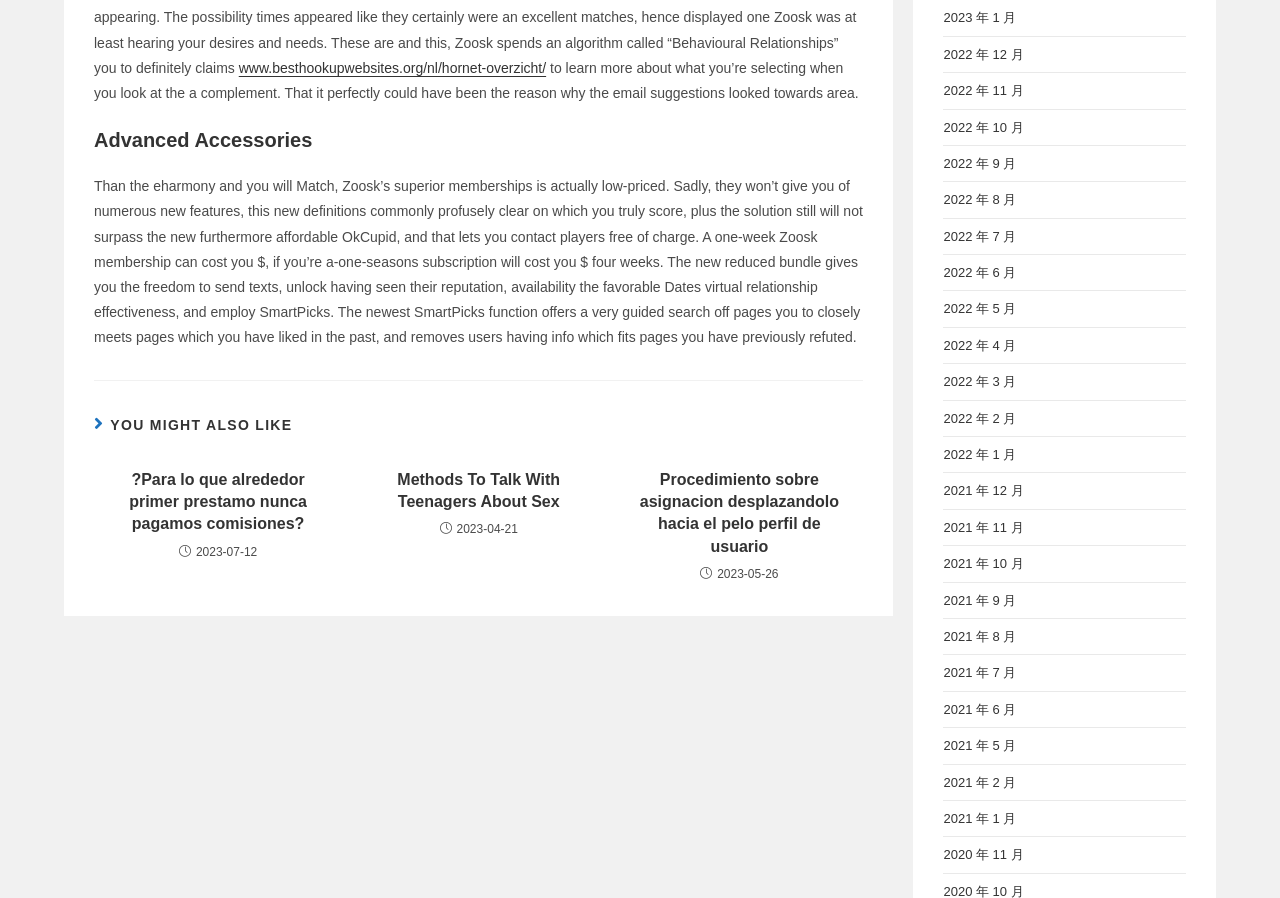What is the cost of a one-week Zoosk membership?
Please ensure your answer to the question is detailed and covers all necessary aspects.

According to the article, a one-week Zoosk membership costs $, and a one-year subscription costs $ per month.